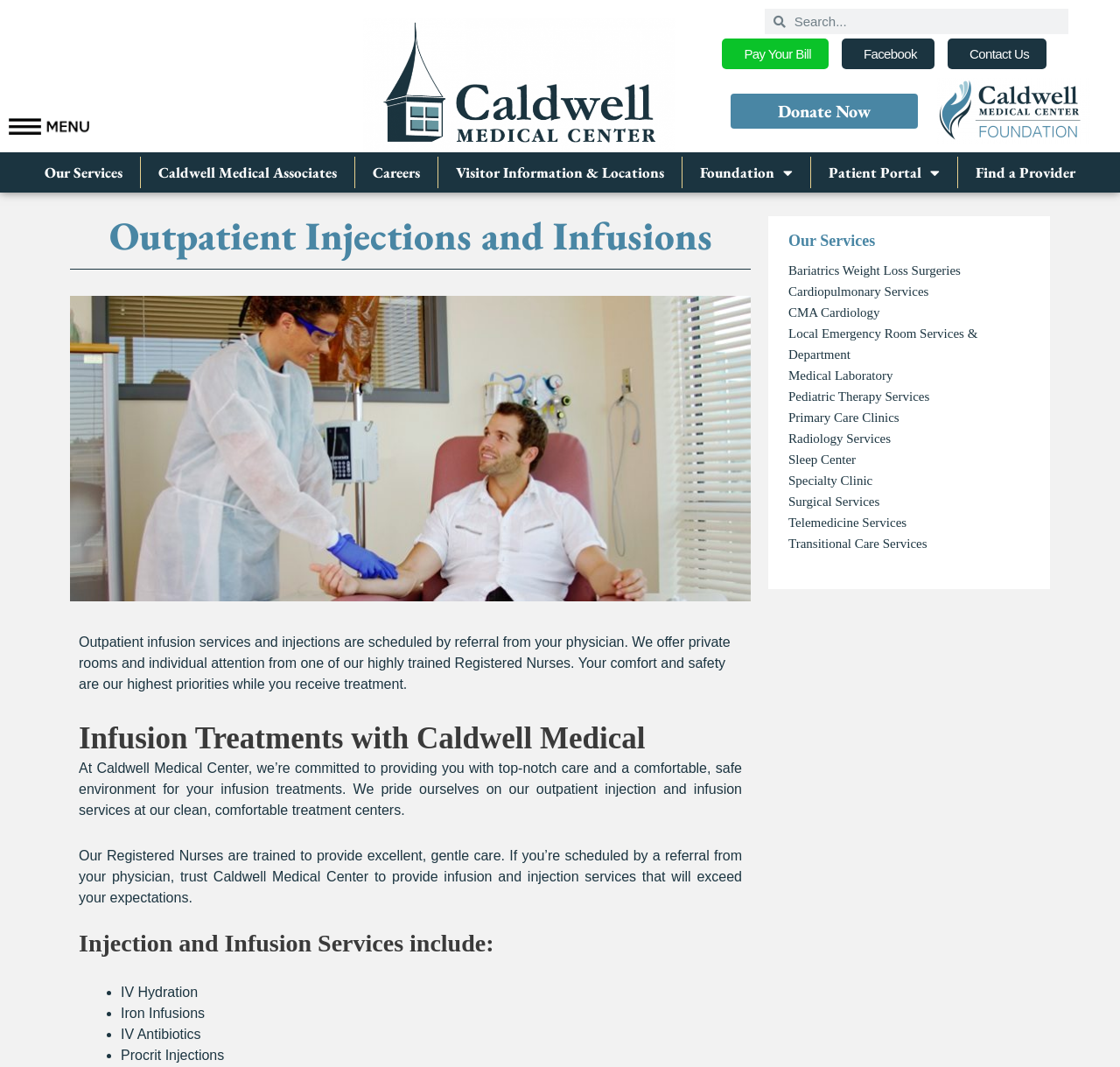Detail the various sections and features present on the webpage.

The webpage is about Caldwell Medical's Outpatient Infusion Center and Injections services. At the top, there is a navigation menu with links to various sections, including "Our Services", "Caldwell Medical Associates", "Careers", and more. Below the navigation menu, there is a search bar and a logo of Caldwell Medical Center.

On the left side of the page, there is a section with a heading "Outpatient Injections and Infusions" and a figure showing a patient receiving an injection at the outpatient infusion center. Below the figure, there is a paragraph describing the services provided, including private rooms and individual attention from registered nurses.

To the right of the figure, there is a section with a heading "Infusion Treatments with Caldwell Medical" and several paragraphs describing the commitment to providing top-notch care and a comfortable environment for infusion treatments. The section also lists the services provided, including IV hydration, iron infusions, IV antibiotics, and Procrit injections.

Below this section, there is another section with a heading "Our Services" and a list of links to various services provided by Caldwell Medical, including bariatrics weight loss surgeries, cardiopulmonary services, and more.

Throughout the page, there are several images, including the CMC logo, the Foundation logo, and a patient receiving an injection. The overall layout is organized, with clear headings and concise text.